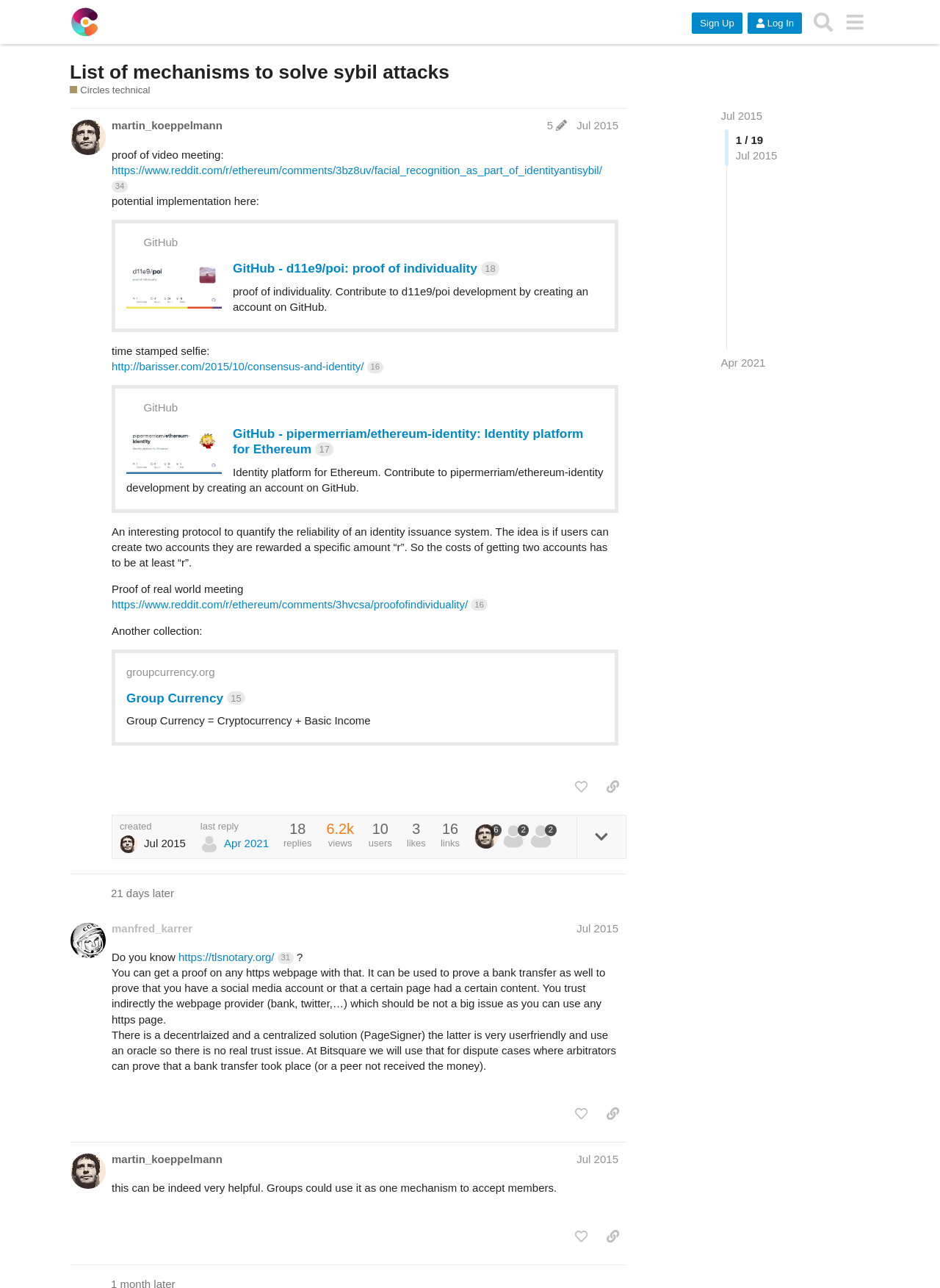Extract the top-level heading from the webpage and provide its text.

List of mechanisms to solve sybil attacks